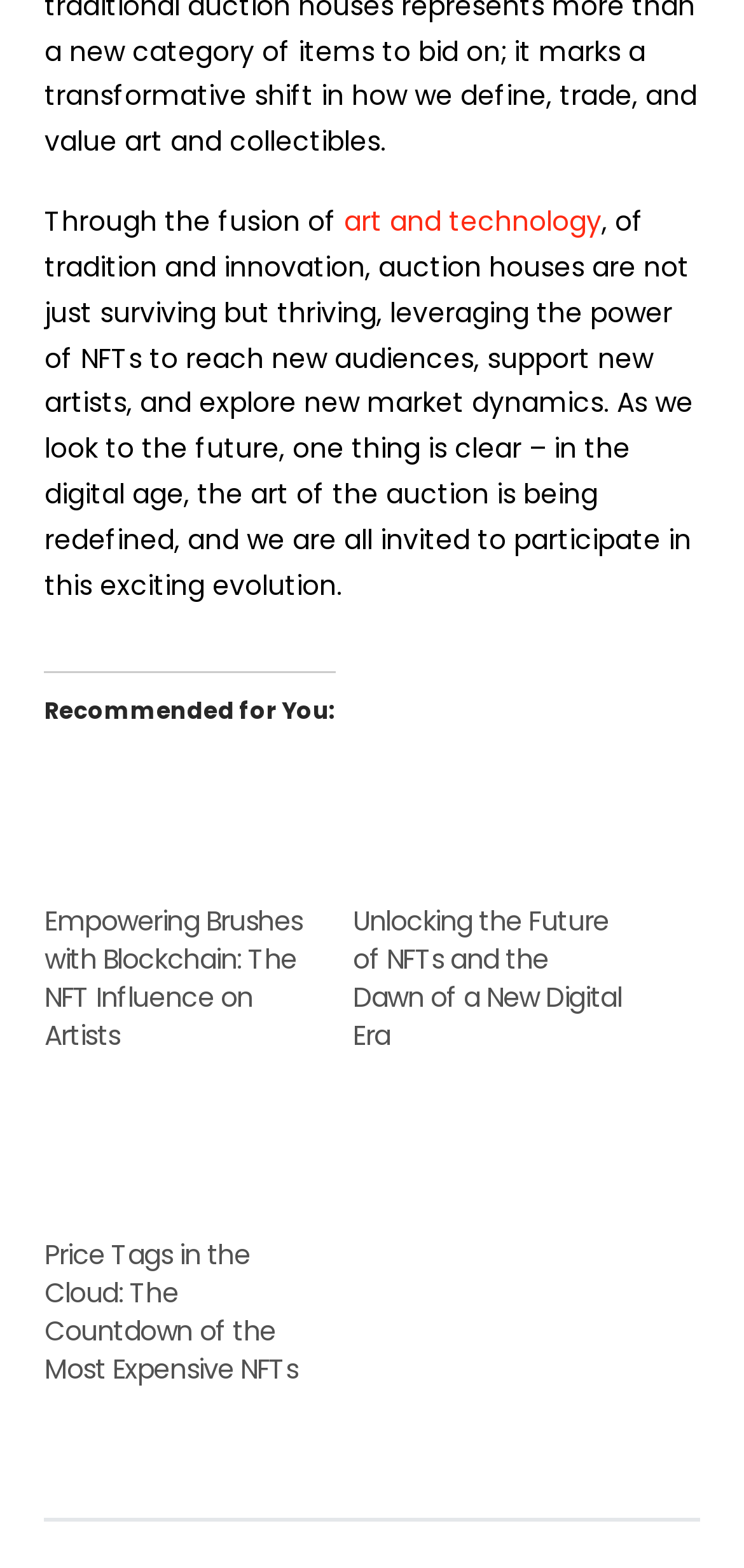Using the webpage screenshot, locate the HTML element that fits the following description and provide its bounding box: "art and technology".

[0.463, 0.129, 0.809, 0.154]